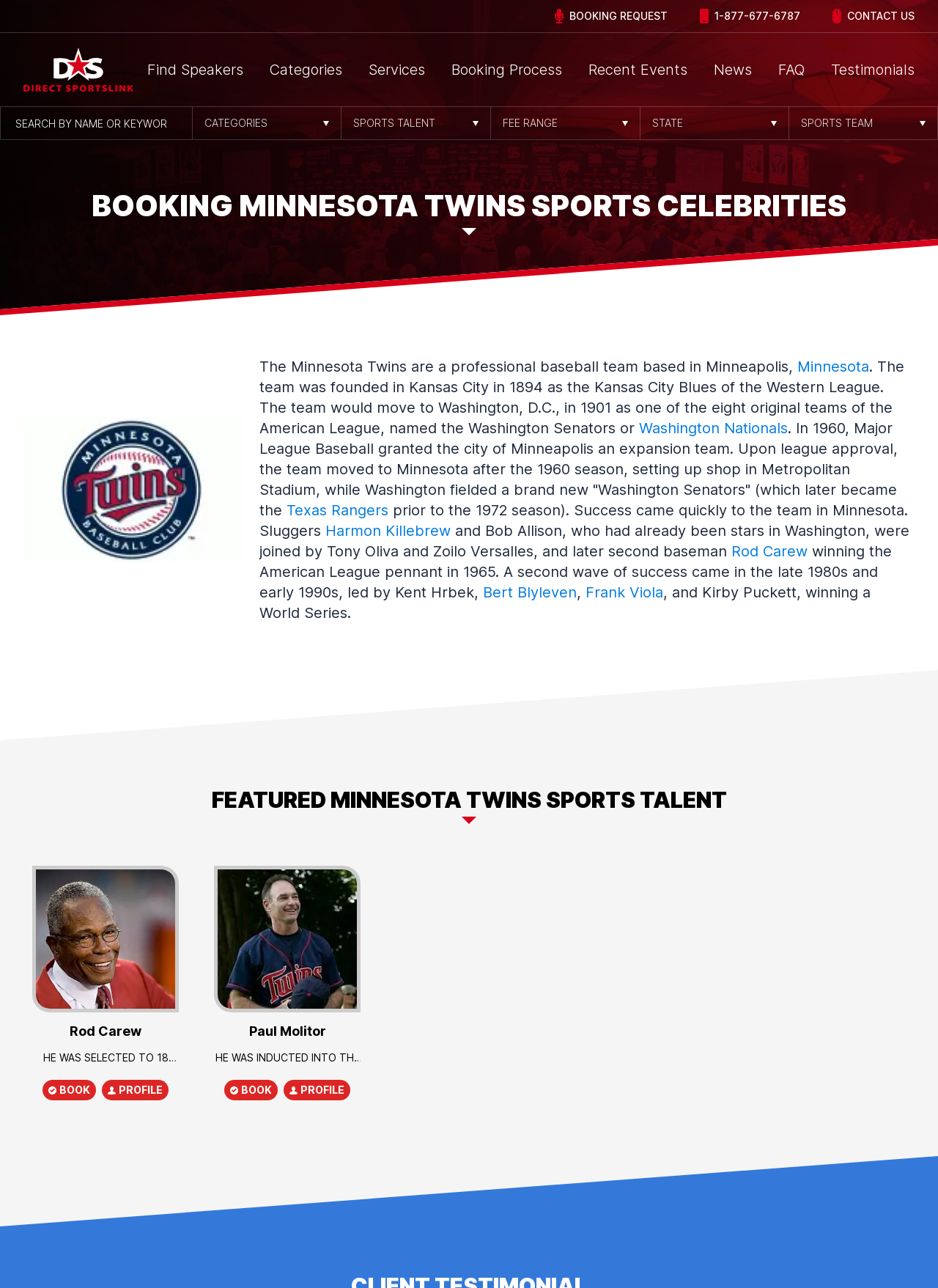Determine the bounding box coordinates of the region I should click to achieve the following instruction: "Find speakers". Ensure the bounding box coordinates are four float numbers between 0 and 1, i.e., [left, top, right, bottom].

[0.157, 0.047, 0.259, 0.061]